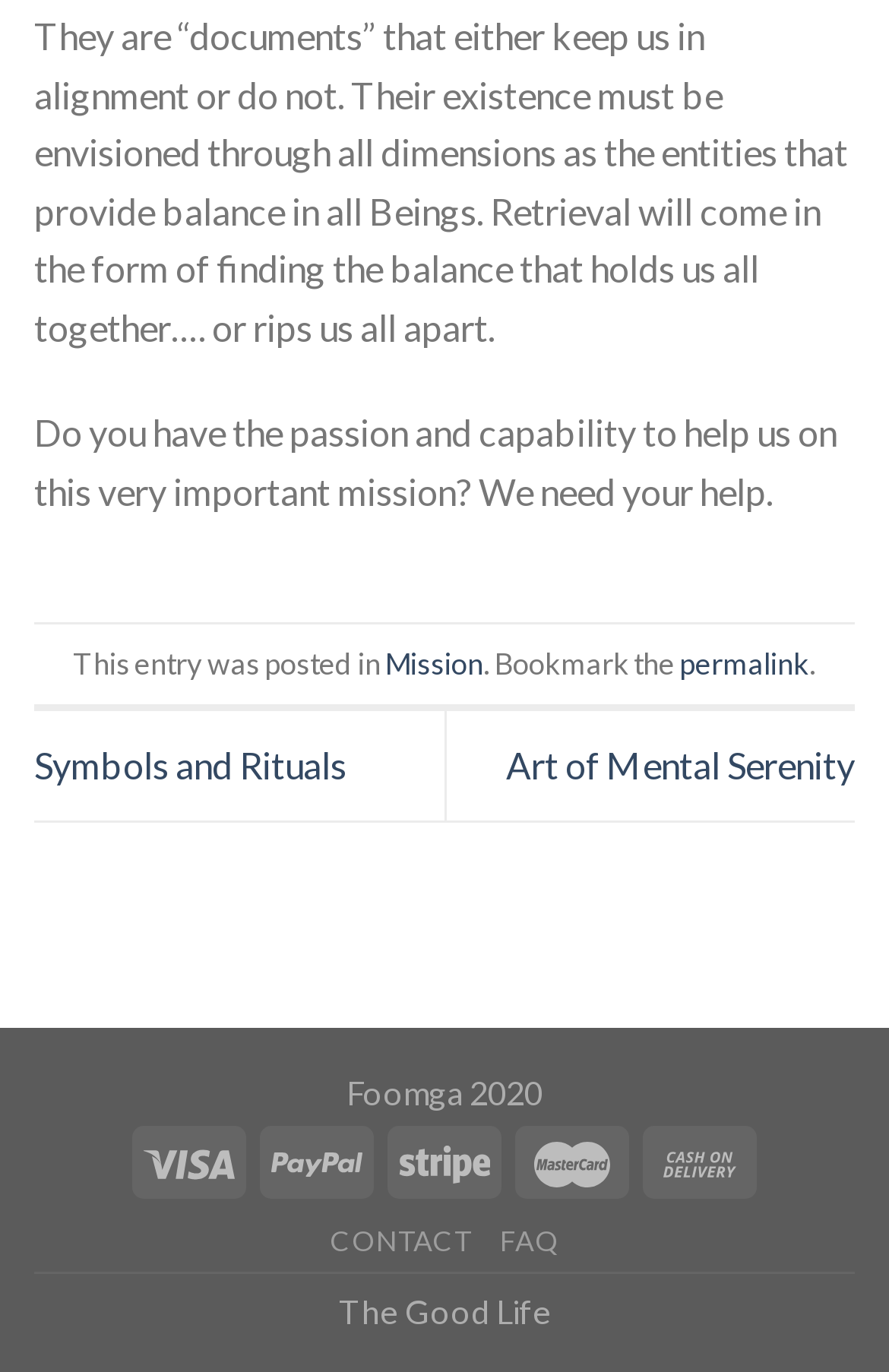By analyzing the image, answer the following question with a detailed response: What is the last link at the bottom of the webpage?

The last link element at the bottom of the webpage has the text content 'FAQ', which is located below the 'CONTACT' link.